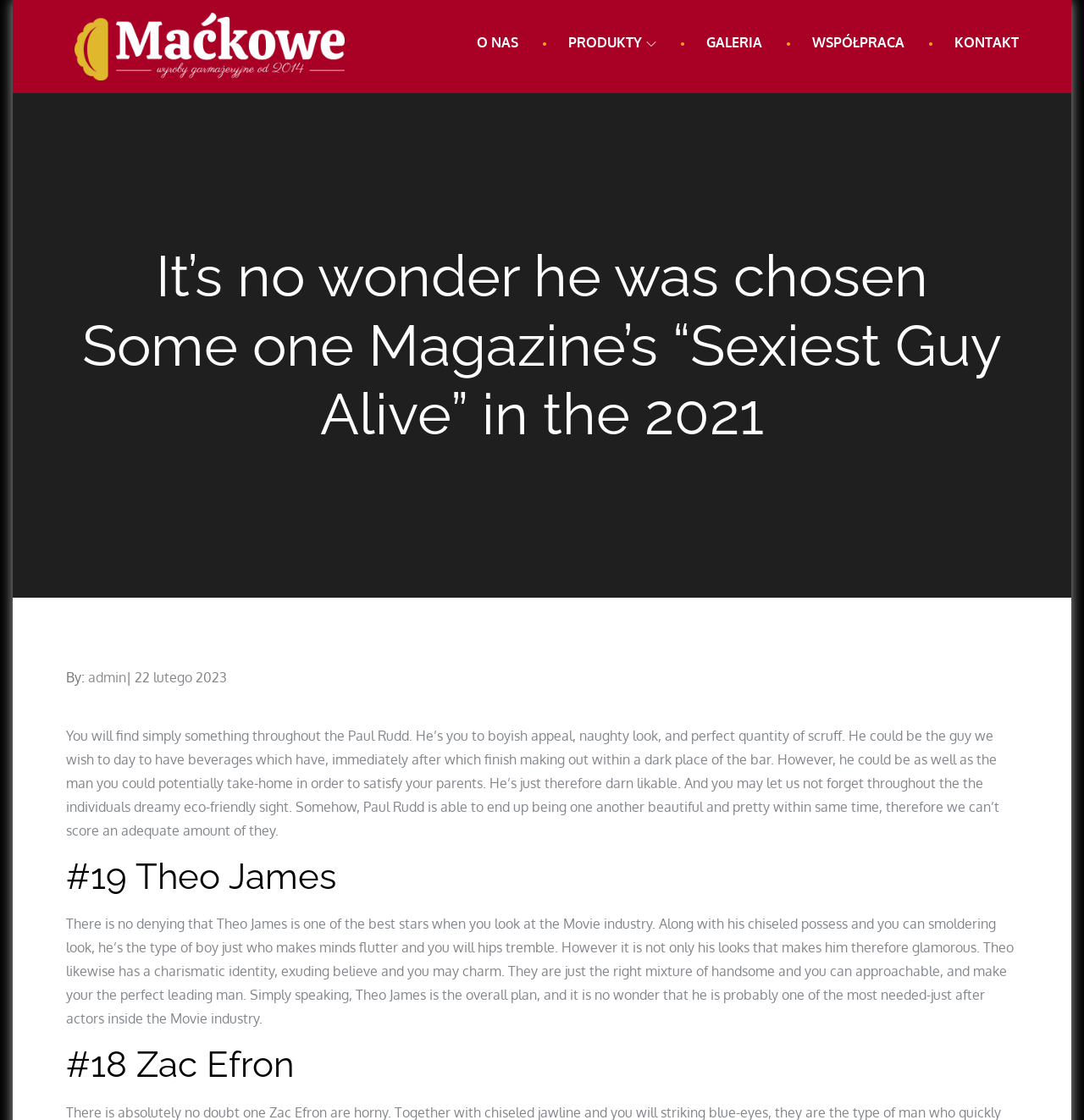From the image, can you give a detailed response to the question below:
What is the date of the article?

I looked for the date of the article and found the text 'Posted on' followed by a link '22 lutego 2023', which indicates that the article was posted on this date.